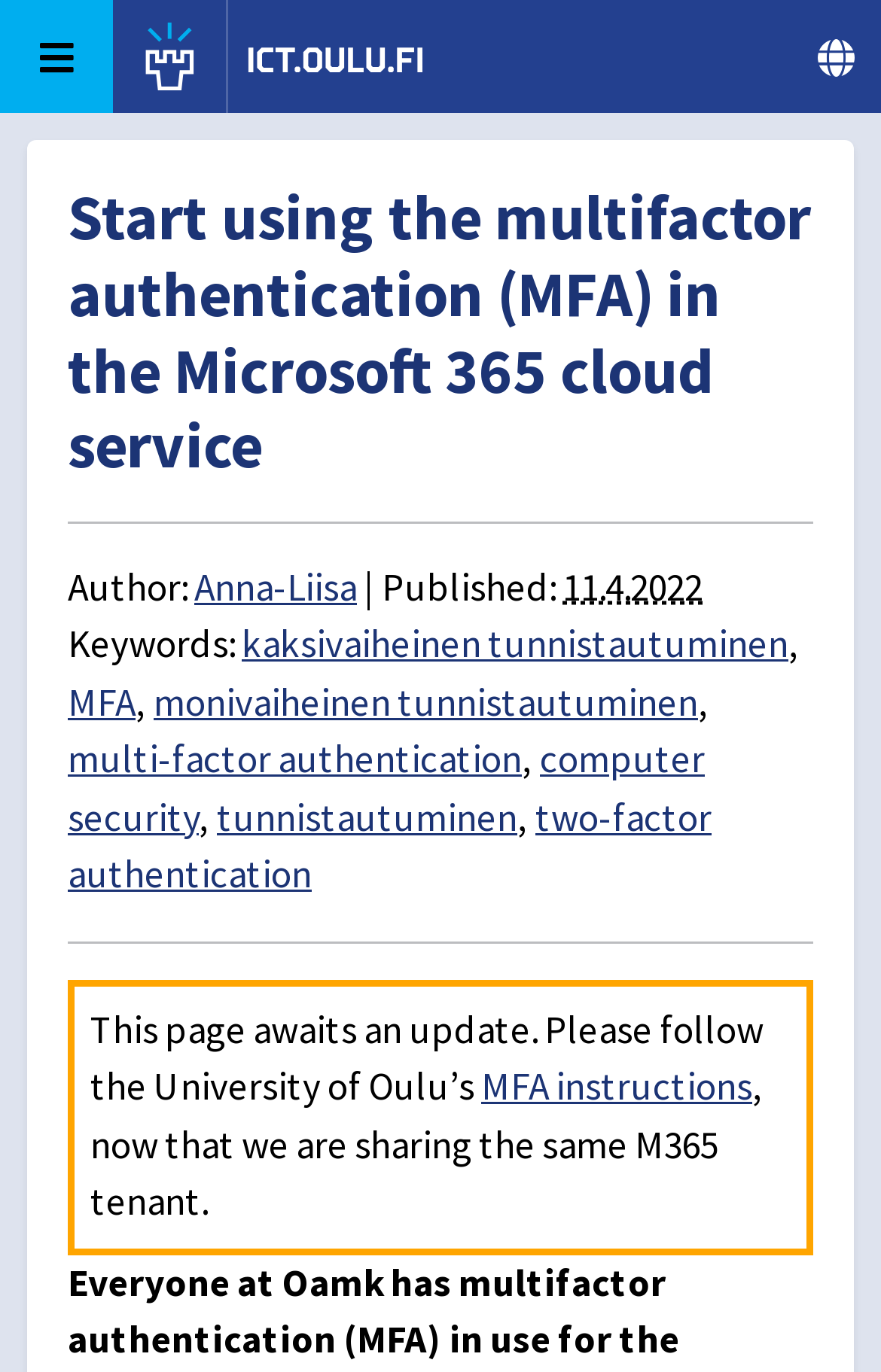Please specify the coordinates of the bounding box for the element that should be clicked to carry out this instruction: "Click the Menu button". The coordinates must be four float numbers between 0 and 1, formatted as [left, top, right, bottom].

[0.0, 0.0, 0.129, 0.083]